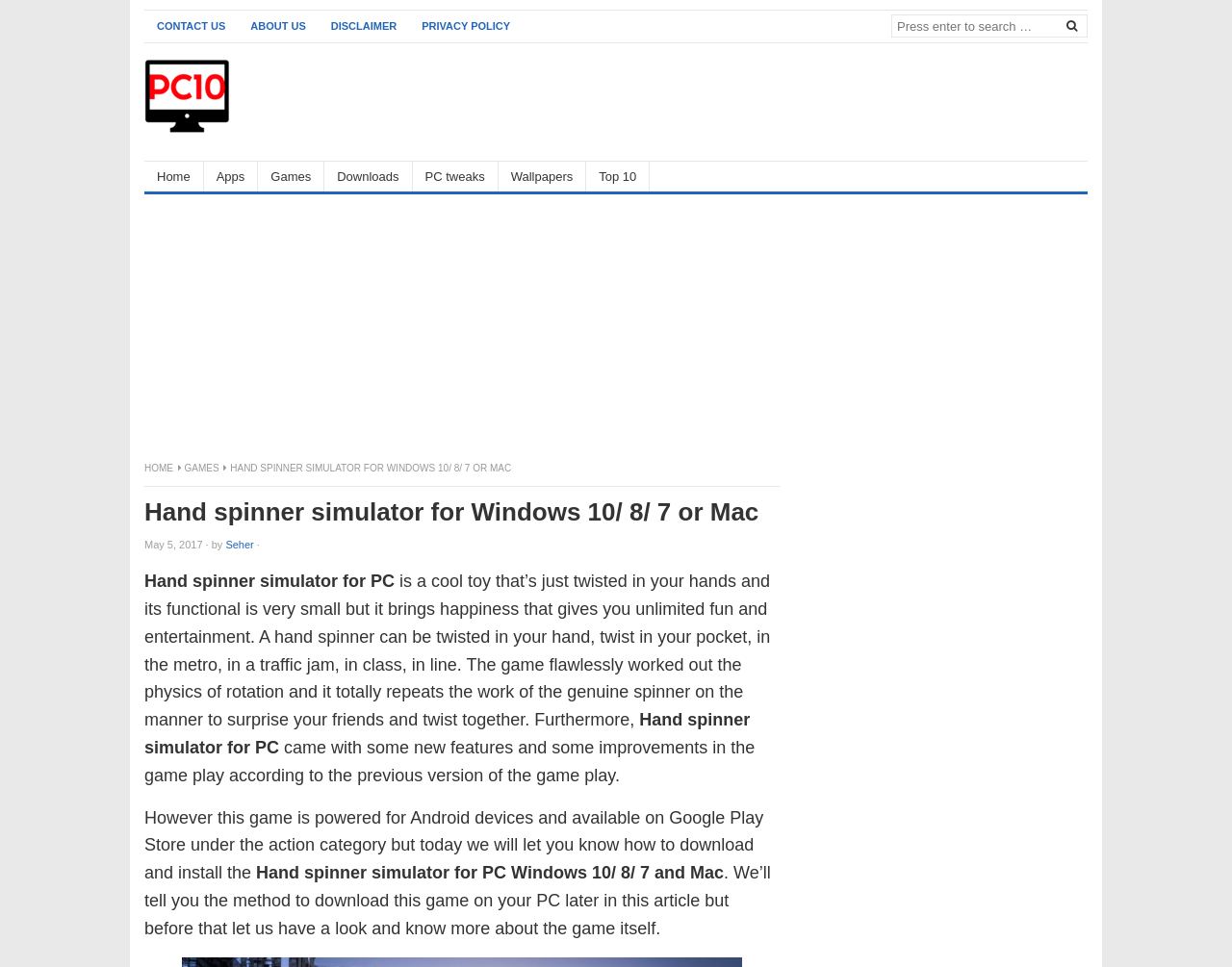Extract the text of the main heading from the webpage.

Hand spinner simulator for Windows 10/ 8/ 7 or Mac